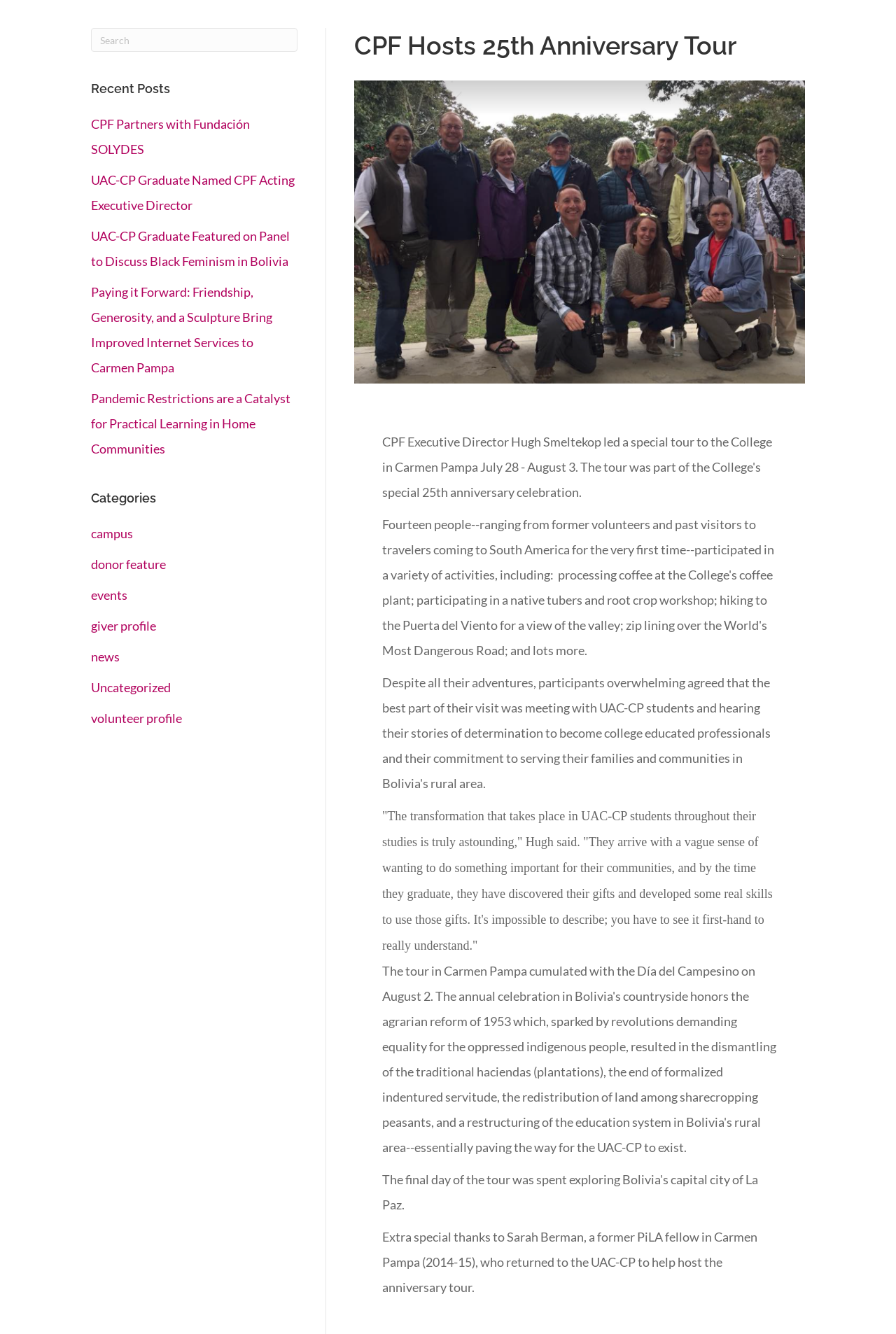Provide the bounding box coordinates of the HTML element described as: "Waters Church". The bounding box coordinates should be four float numbers between 0 and 1, i.e., [left, top, right, bottom].

None